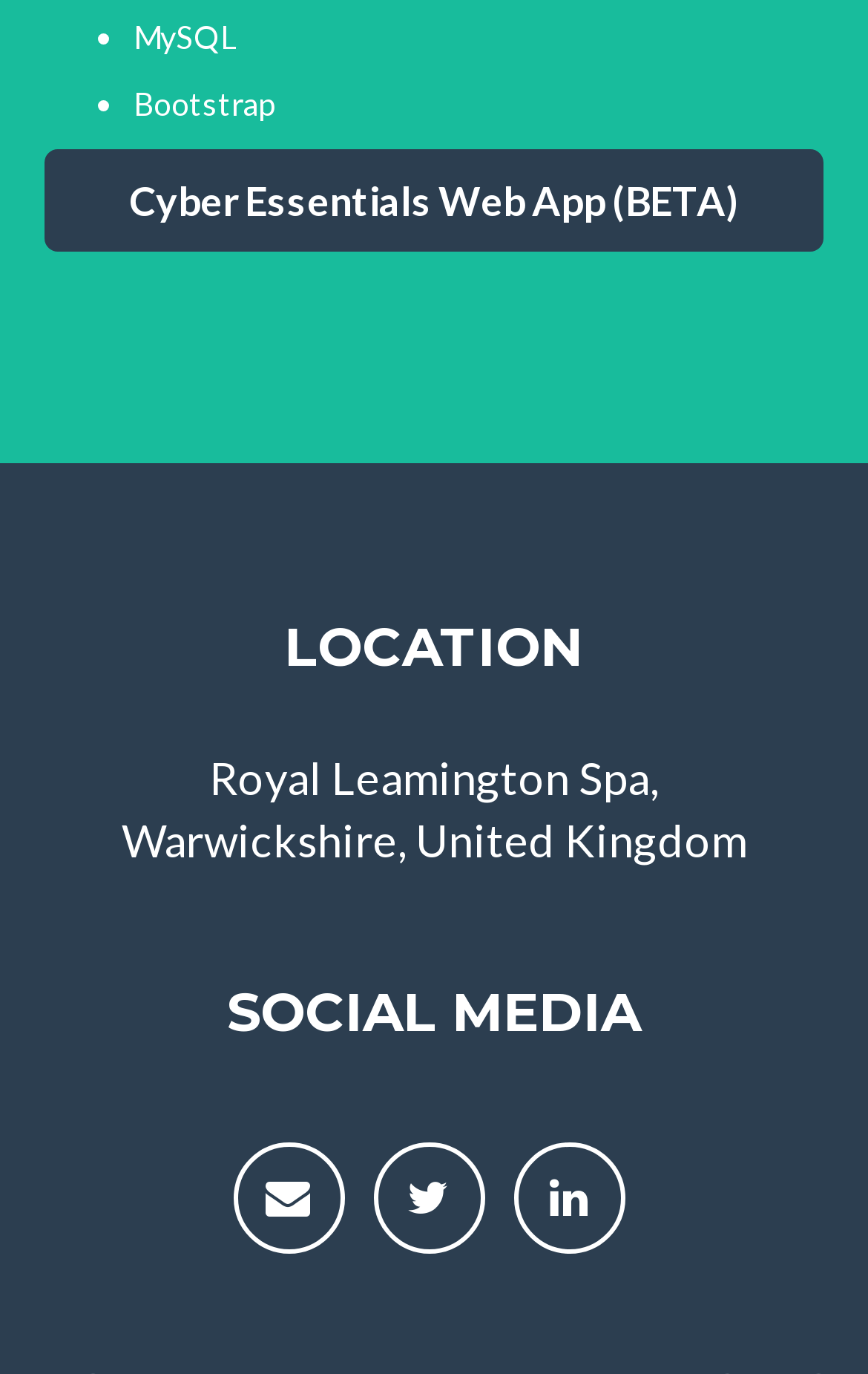From the screenshot, find the bounding box of the UI element matching this description: "Cyber Essentials Web App (BETA)". Supply the bounding box coordinates in the form [left, top, right, bottom], each a float between 0 and 1.

[0.051, 0.109, 0.949, 0.183]